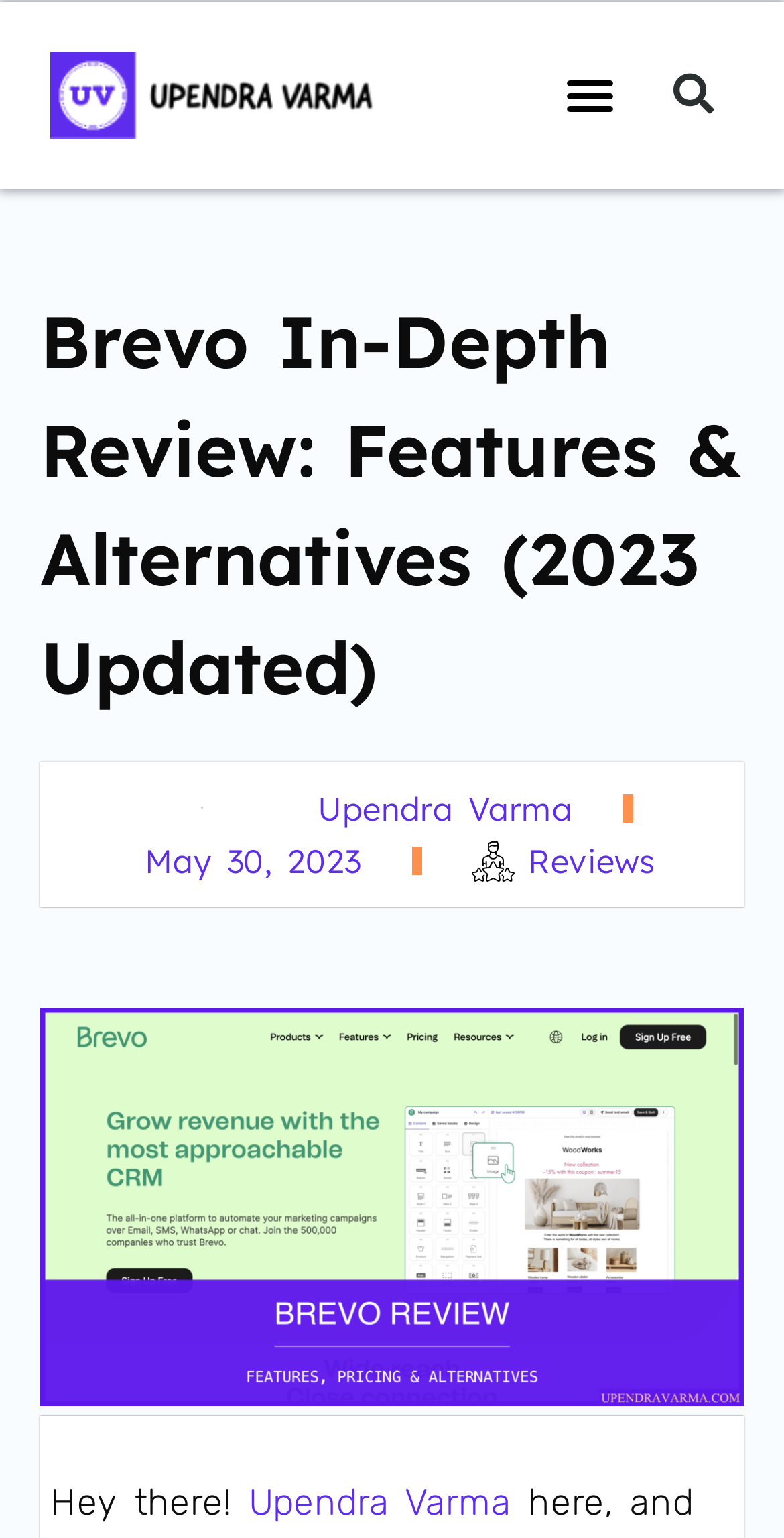What is the date of this review?
Please answer the question with as much detail and depth as you can.

I found the date by looking at the link with the text 'May 30, 2023', which is located near the author's name and profile picture, suggesting it's the publication date of the review.